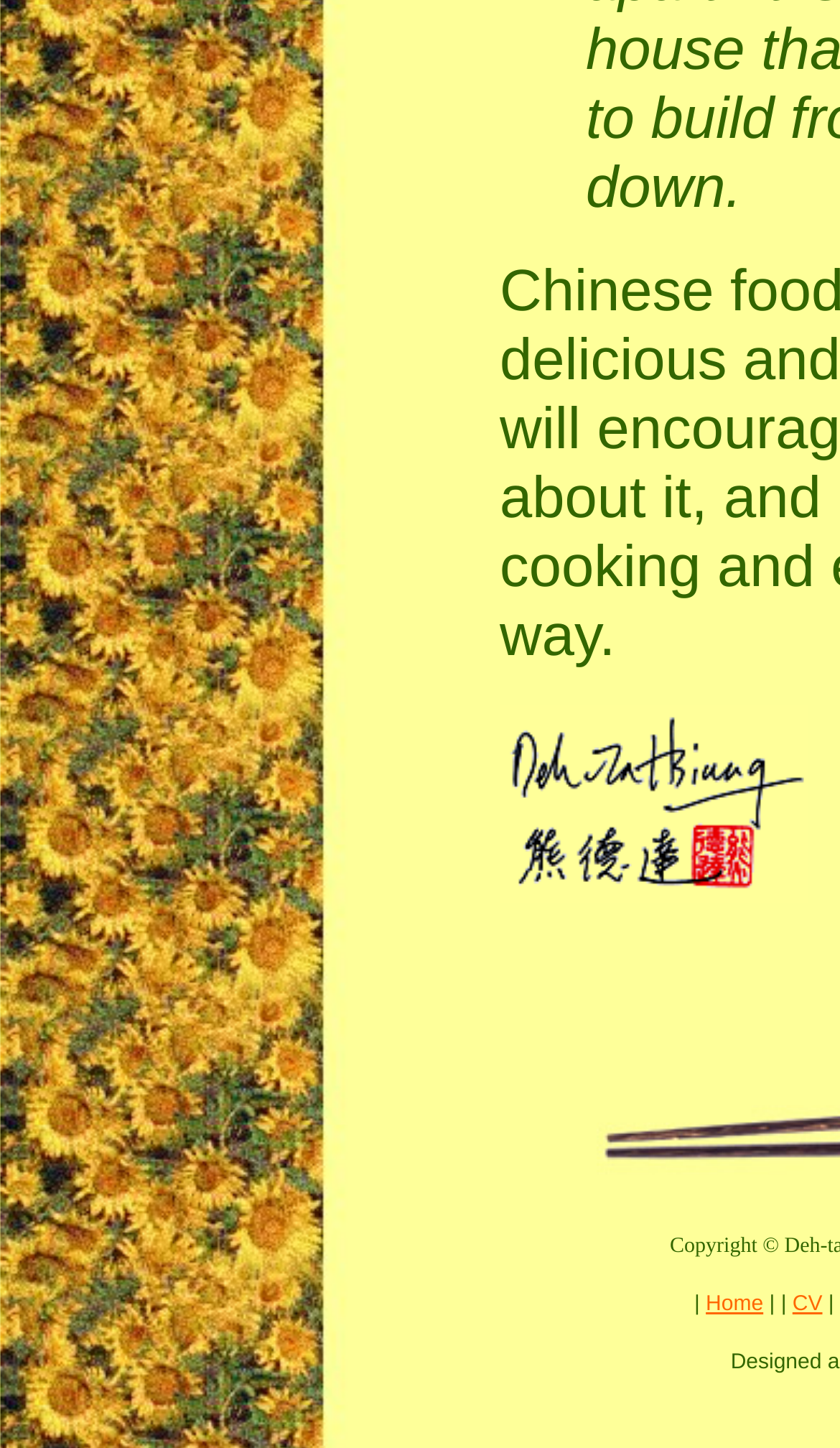Predict the bounding box of the UI element that fits this description: "CV".

[0.943, 0.893, 0.979, 0.909]